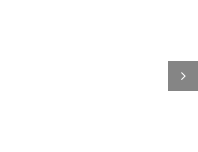What state is the financial advice relevant to?
Please give a well-detailed answer to the question.

The financial advice is relevant to Arizona because the title 'What are the Biggest Financial Mistakes that People in Arizona Make?' explicitly mentions Arizona, indicating that the webpage provides financial guidance specific to this state.